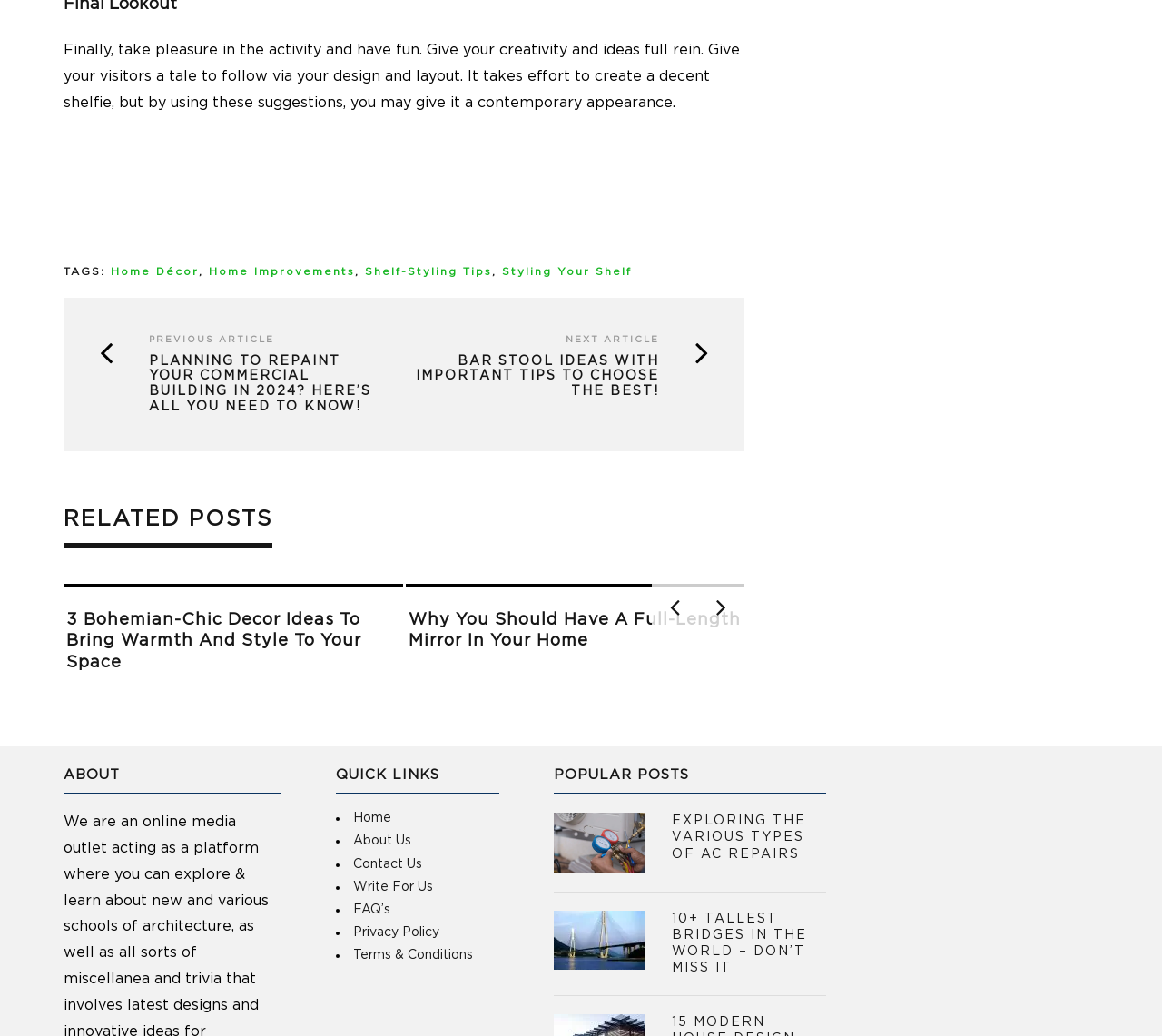Utilize the details in the image to thoroughly answer the following question: What is the title of the first popular post?

The title of the first popular post can be determined by looking at the heading 'EXPLORING THE VARIOUS TYPES OF AC REPAIRS' under the 'POPULAR POSTS' section.